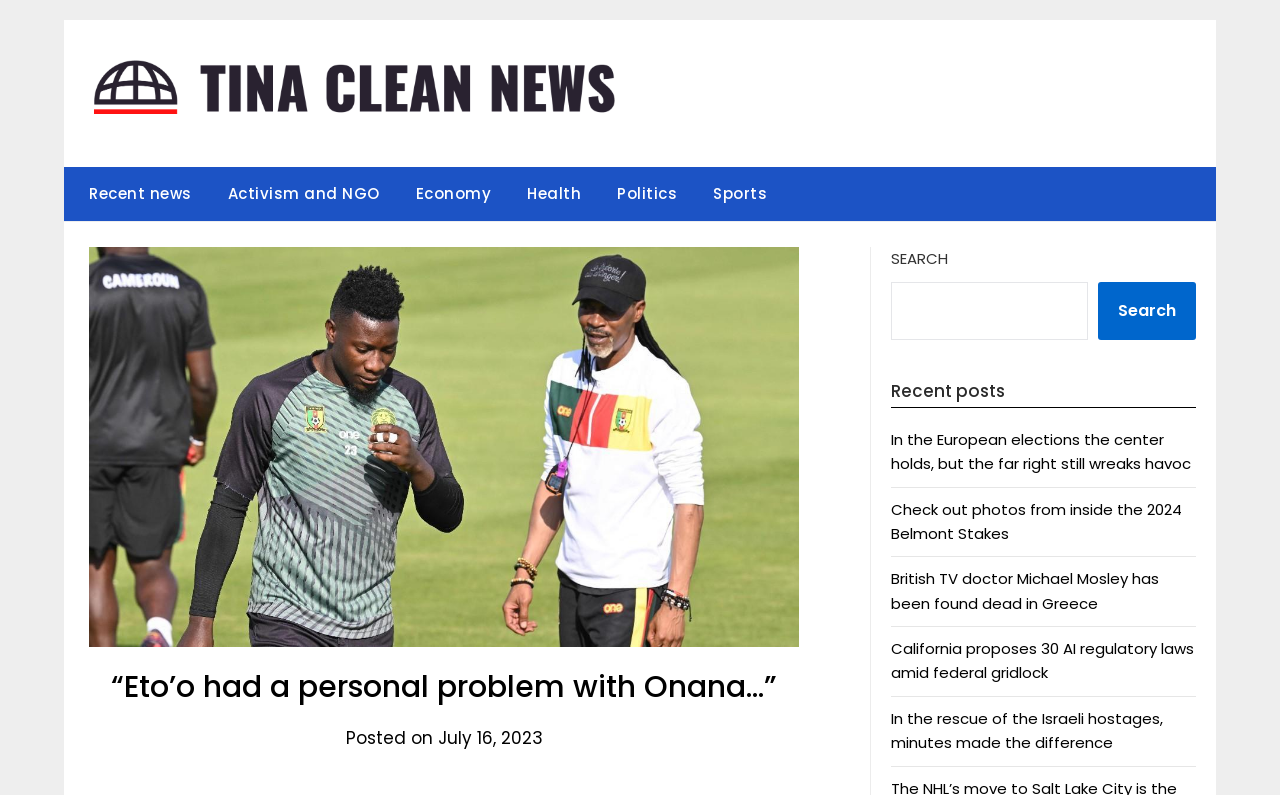Identify the bounding box coordinates for the UI element described as: "alt="Tina Clean"".

[0.073, 0.075, 0.48, 0.143]